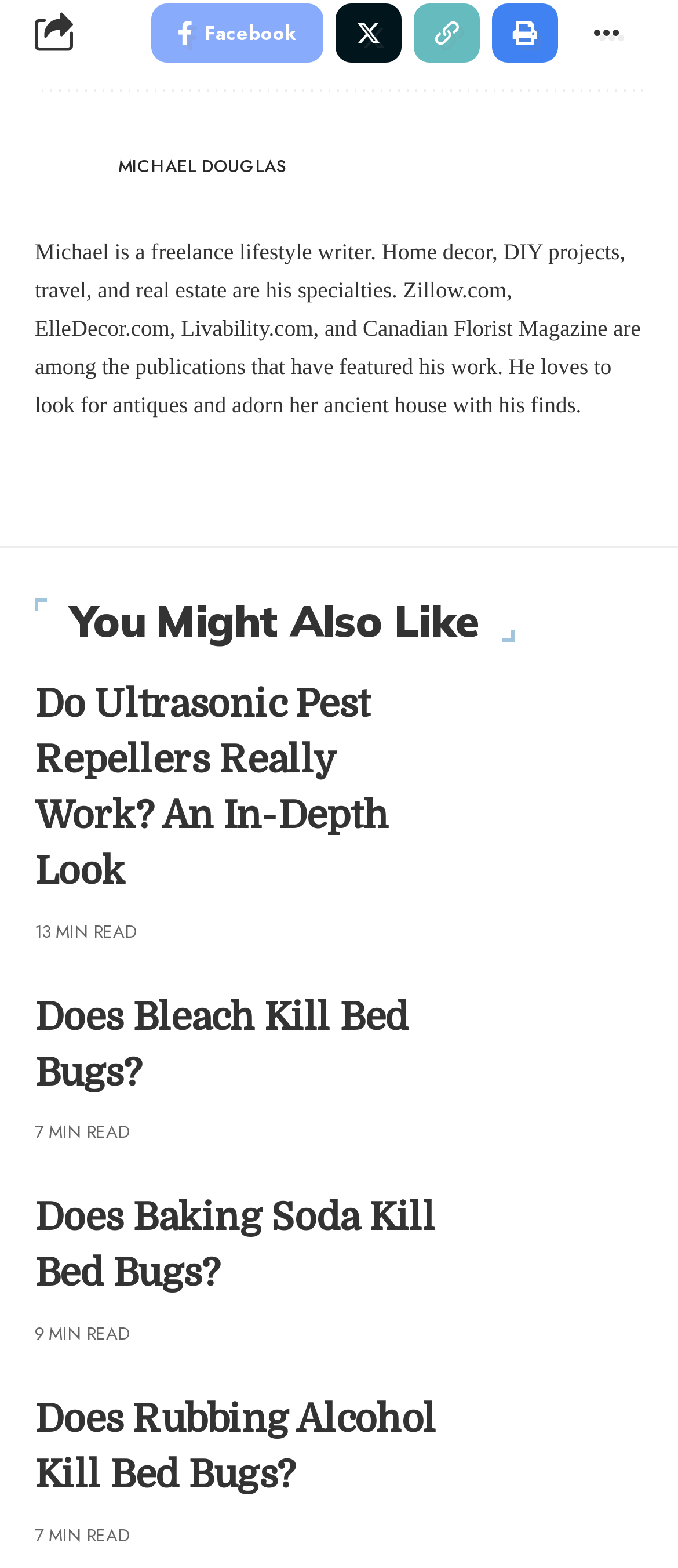Show the bounding box coordinates of the region that should be clicked to follow the instruction: "Learn about 'Kill Bed Bugs By Baking Soda'."

[0.692, 0.759, 0.949, 0.826]